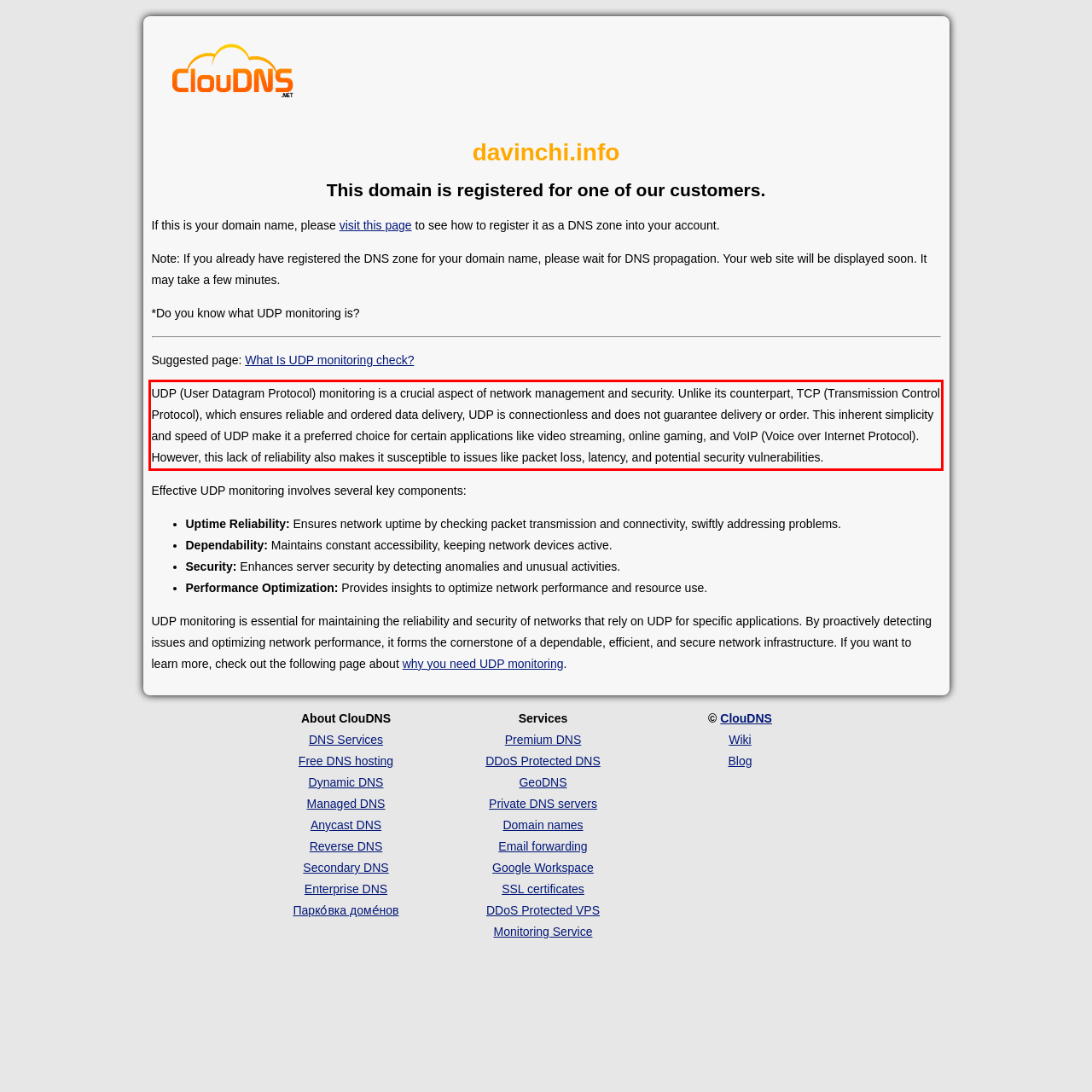Observe the screenshot of the webpage, locate the red bounding box, and extract the text content within it.

UDP (User Datagram Protocol) monitoring is a crucial aspect of network management and security. Unlike its counterpart, TCP (Transmission Control Protocol), which ensures reliable and ordered data delivery, UDP is connectionless and does not guarantee delivery or order. This inherent simplicity and speed of UDP make it a preferred choice for certain applications like video streaming, online gaming, and VoIP (Voice over Internet Protocol). However, this lack of reliability also makes it susceptible to issues like packet loss, latency, and potential security vulnerabilities.